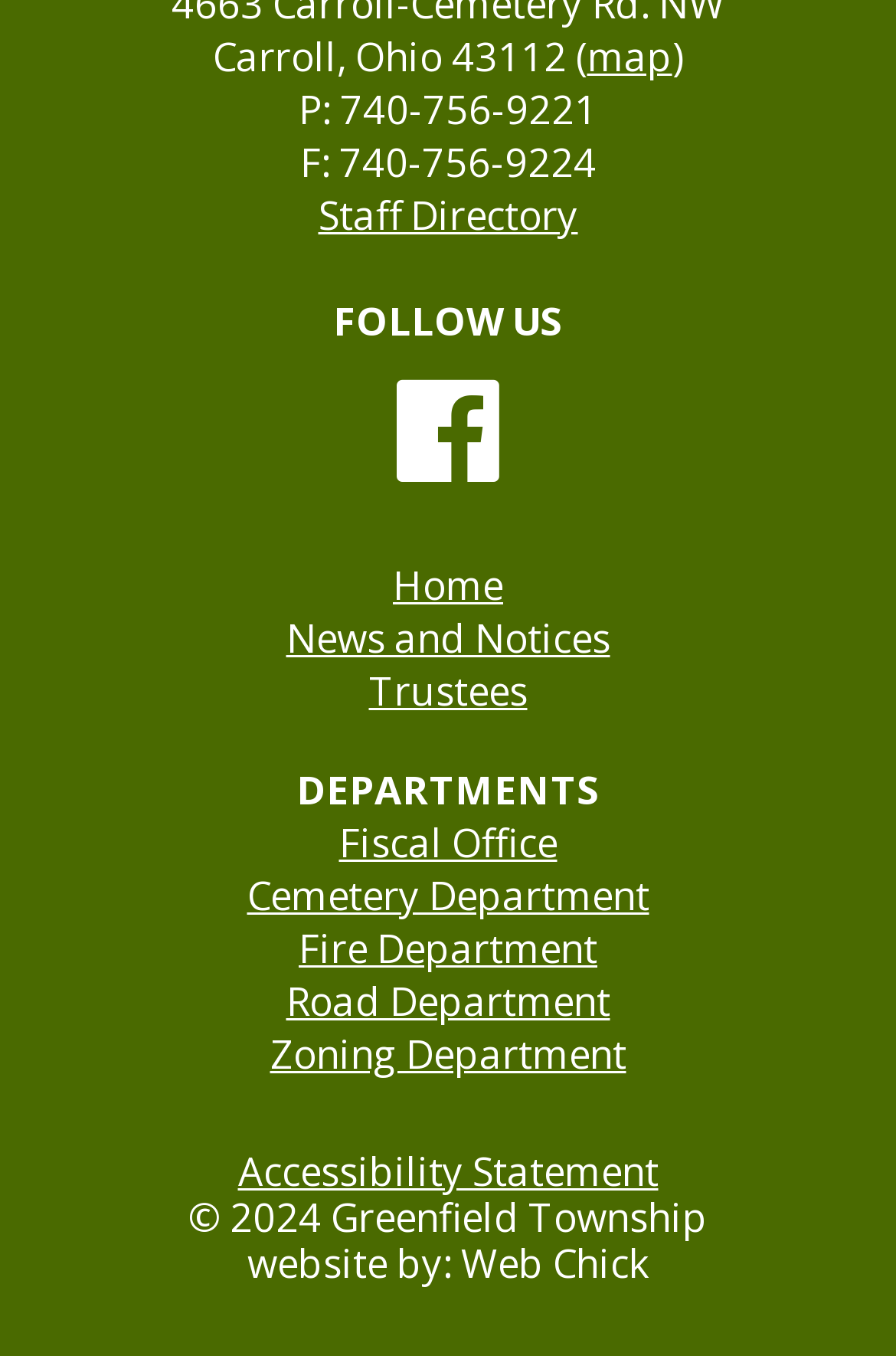Please provide a comprehensive answer to the question below using the information from the image: What is the township's address?

The township's address can be found in the top section of the webpage, which includes the text 'Carroll, Ohio 43112' followed by a link to a map.